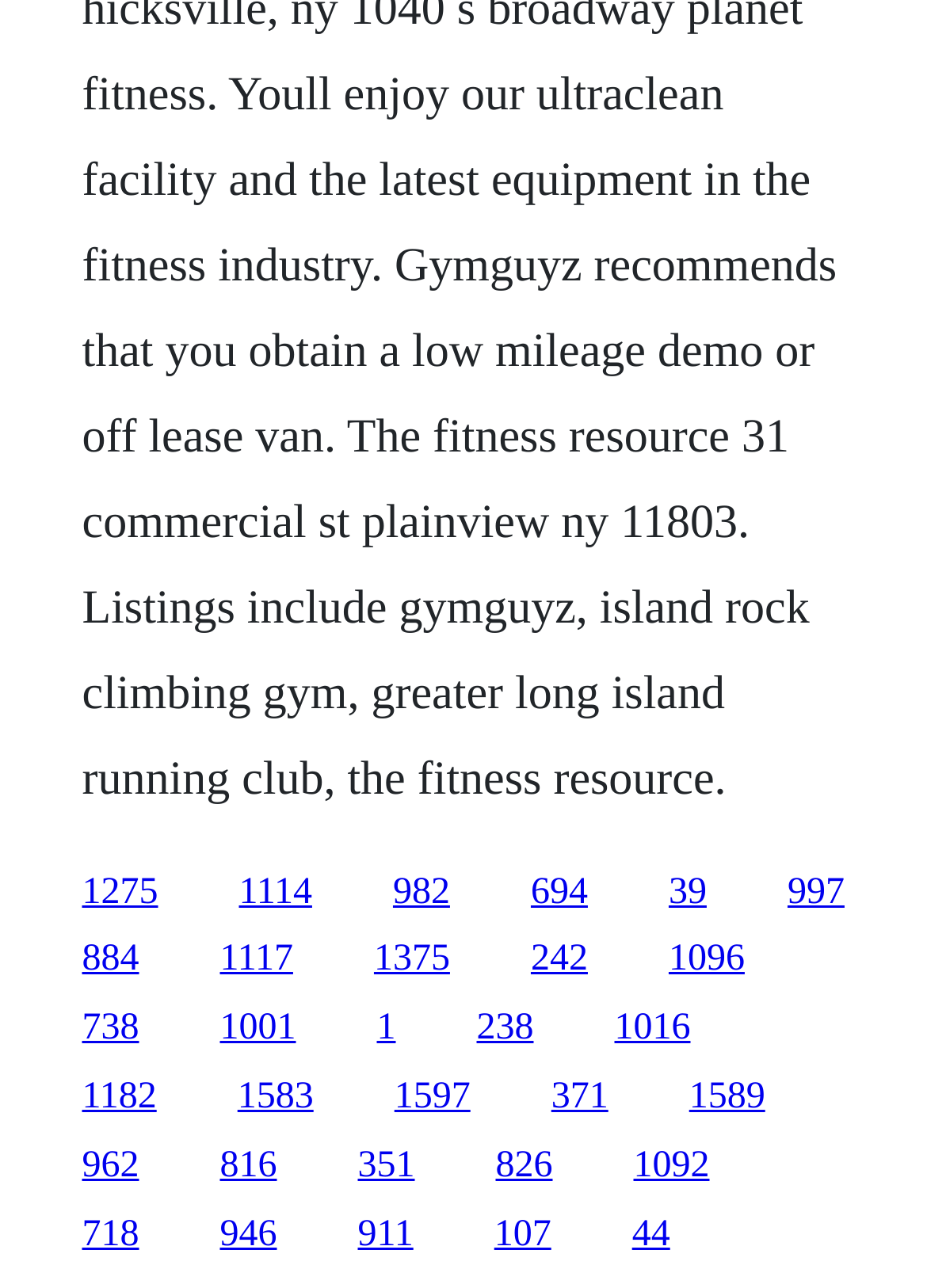Can you find the bounding box coordinates of the area I should click to execute the following instruction: "access the ninth link"?

[0.514, 0.783, 0.576, 0.814]